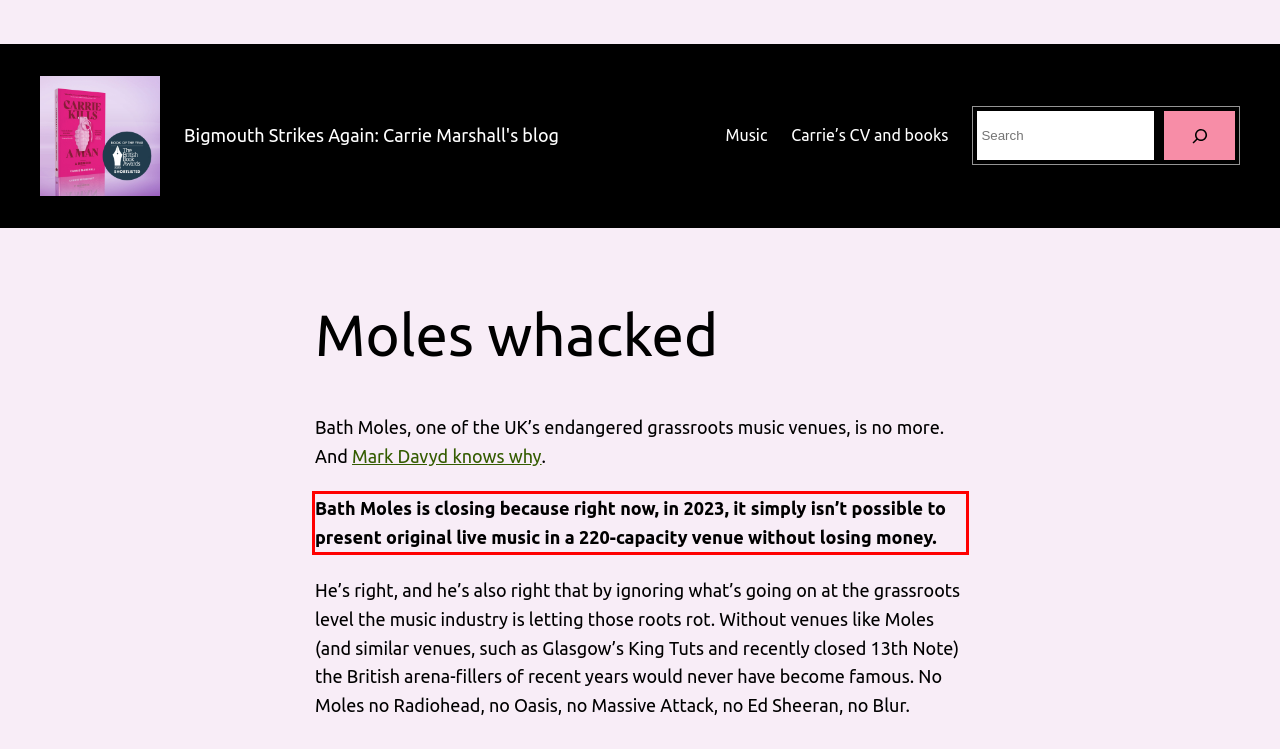Within the provided webpage screenshot, find the red rectangle bounding box and perform OCR to obtain the text content.

Bath Moles is closing because right now, in 2023, it simply isn’t possible to present original live music in a 220-capacity venue without losing money.